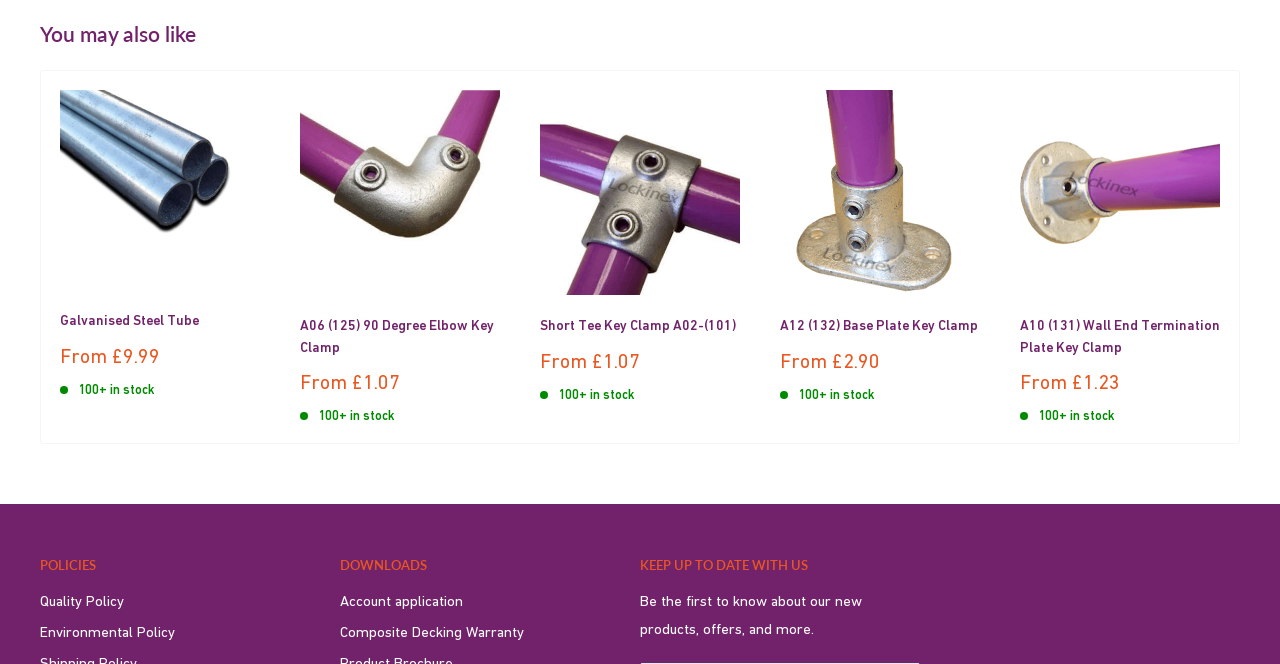Please identify the bounding box coordinates of the element that needs to be clicked to perform the following instruction: "Click the 'Next' button".

[0.955, 0.361, 0.982, 0.413]